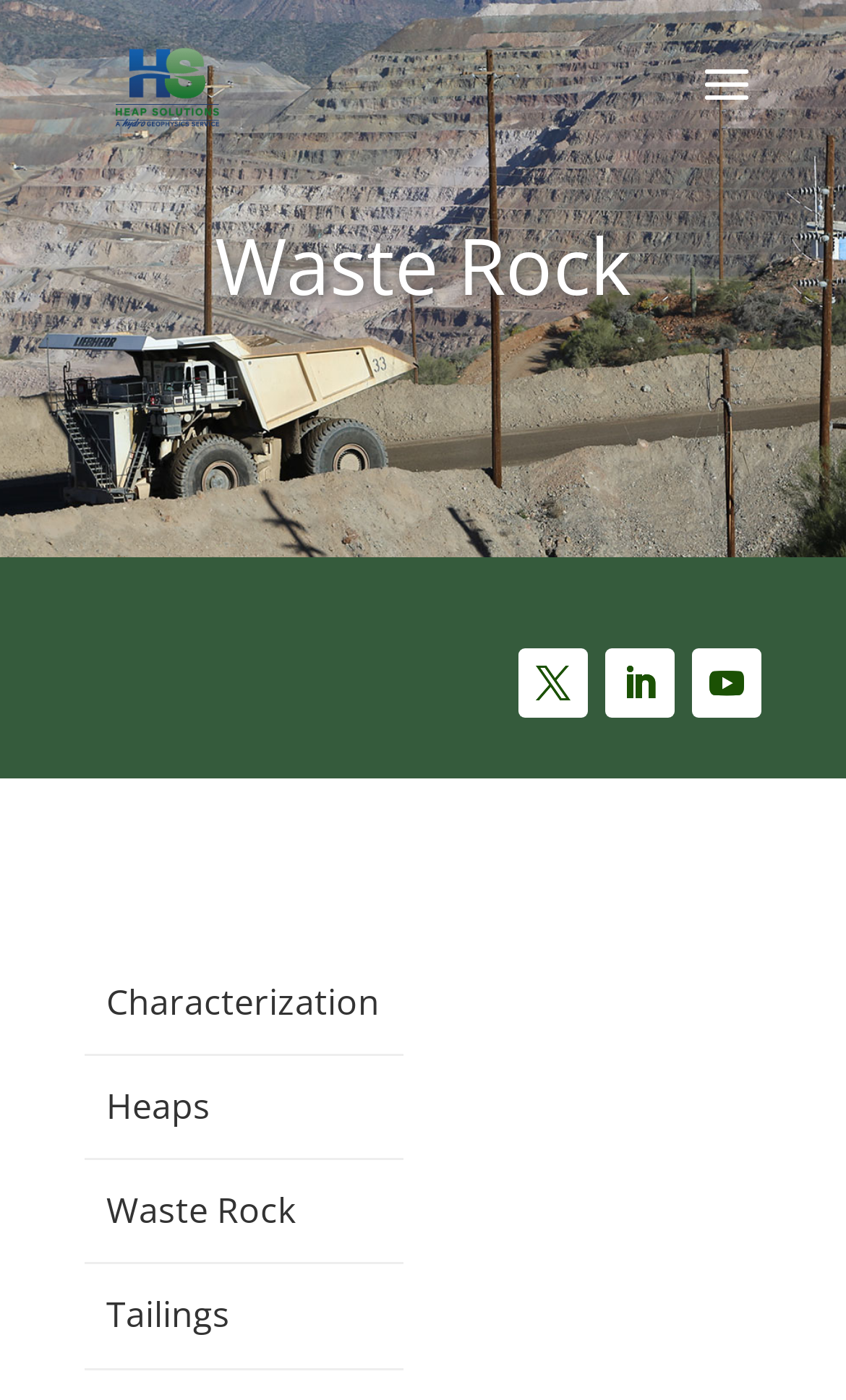Could you indicate the bounding box coordinates of the region to click in order to complete this instruction: "Go to Characterization page".

[0.1, 0.68, 0.478, 0.754]